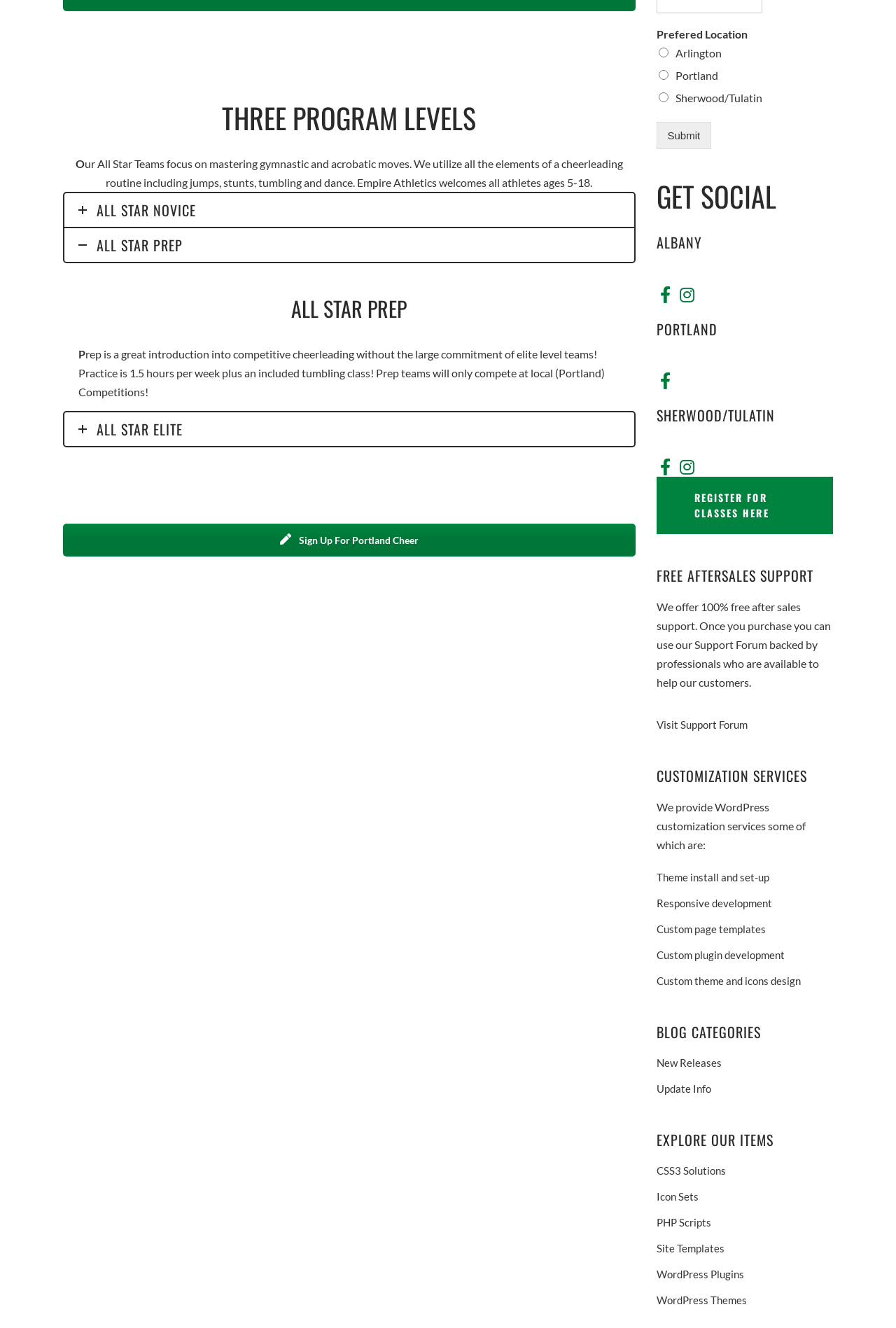What is one of the customization services provided?
Based on the visual information, provide a detailed and comprehensive answer.

The question asks for one of the customization services provided, which can be found in the list of services as 'Theme install and set-up'.